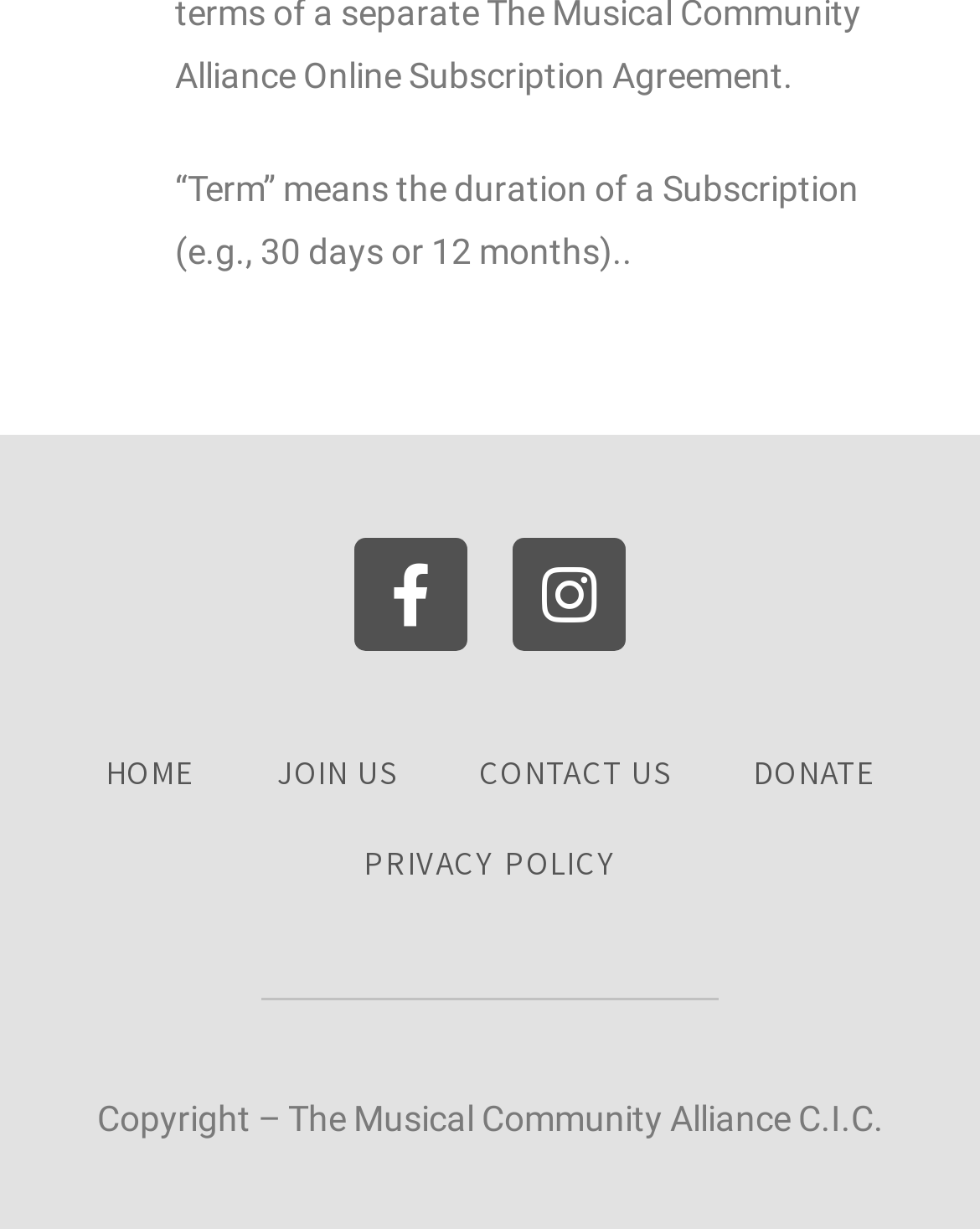Provide a brief response in the form of a single word or phrase:
What are the main navigation links on this webpage?

HOME, JOIN US, CONTACT US, DONATE